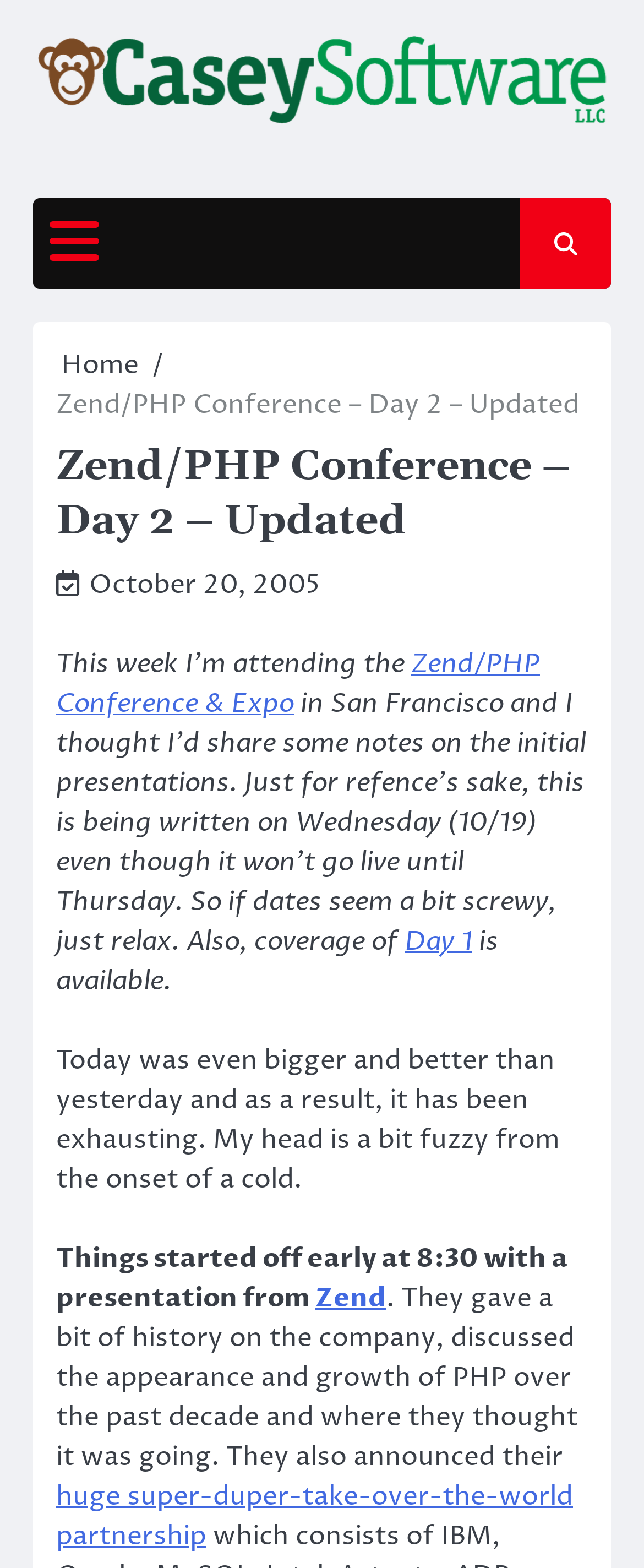What is the primary heading on this webpage?

Zend/PHP Conference – Day 2 – Updated